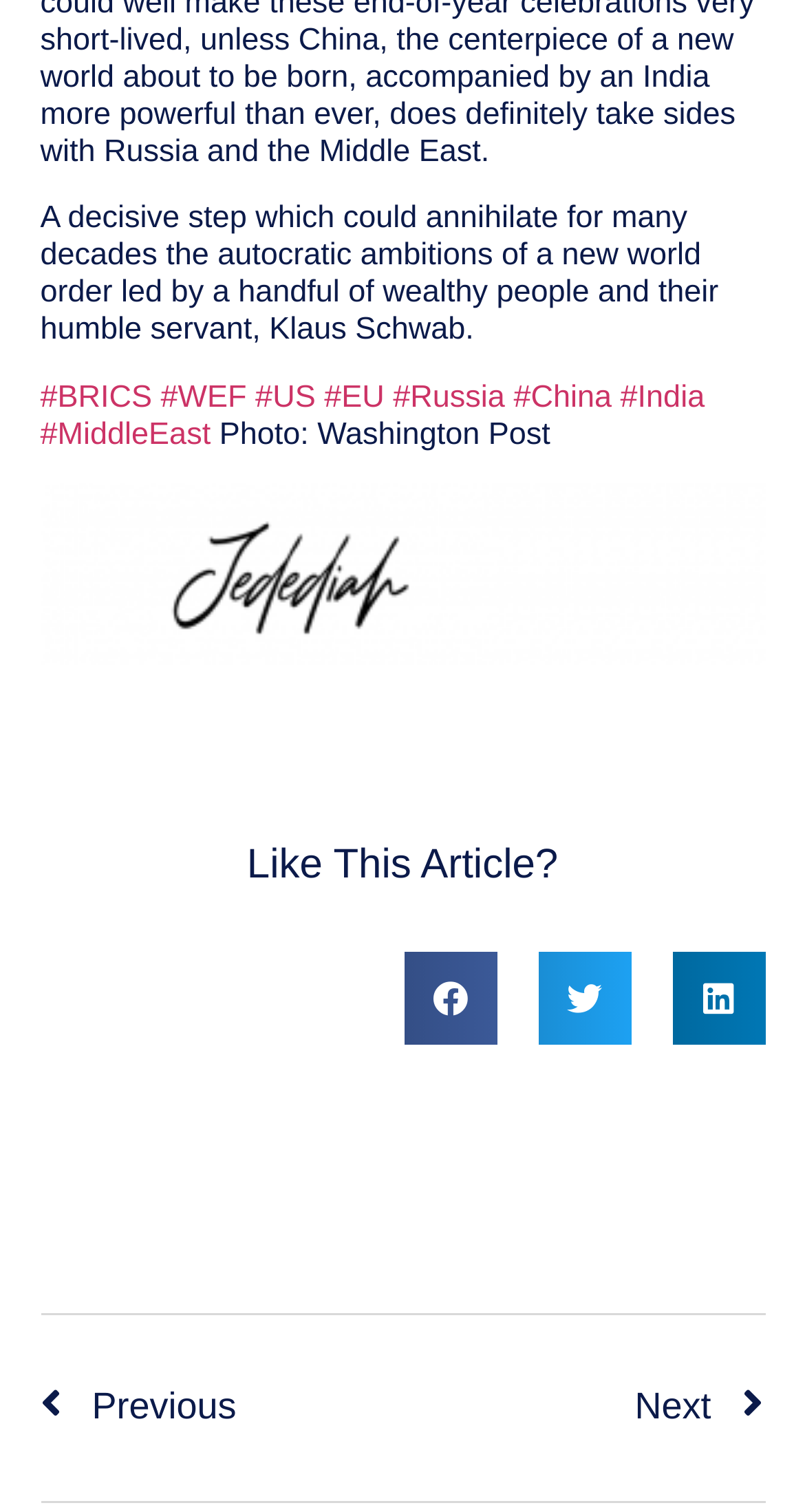Please mark the clickable region by giving the bounding box coordinates needed to complete this instruction: "Click on China".

[0.638, 0.251, 0.76, 0.274]